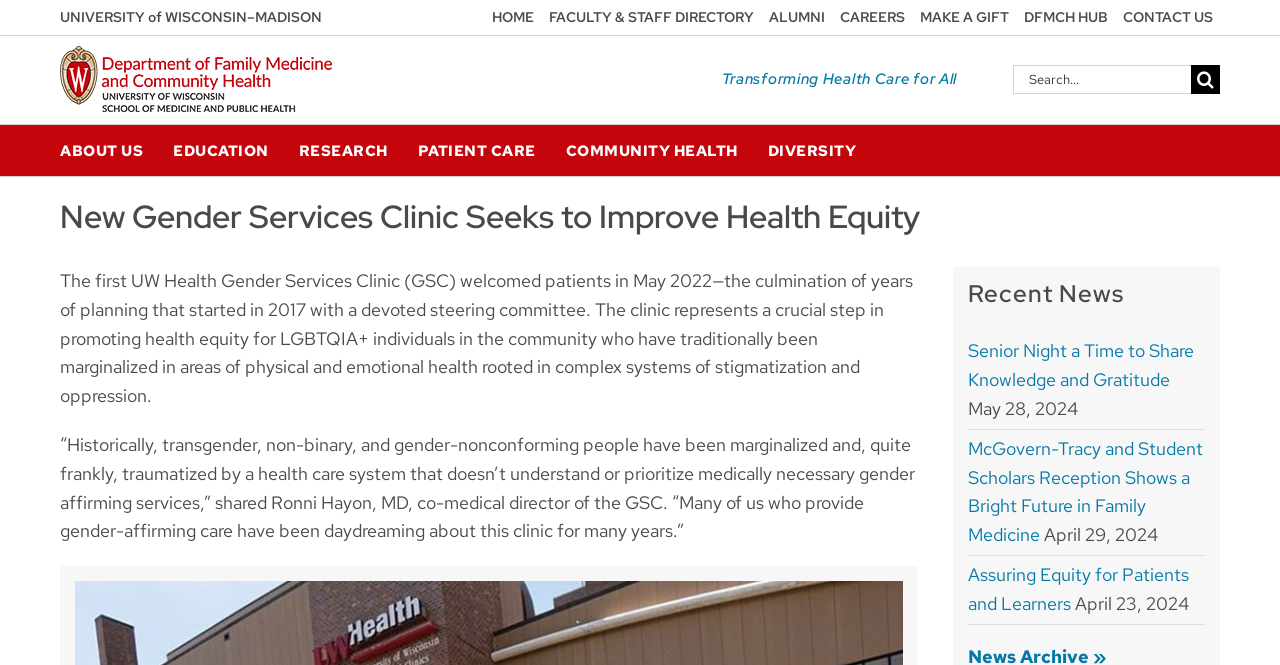Point out the bounding box coordinates of the section to click in order to follow this instruction: "Visit the HOME page".

[0.379, 0.0, 0.423, 0.053]